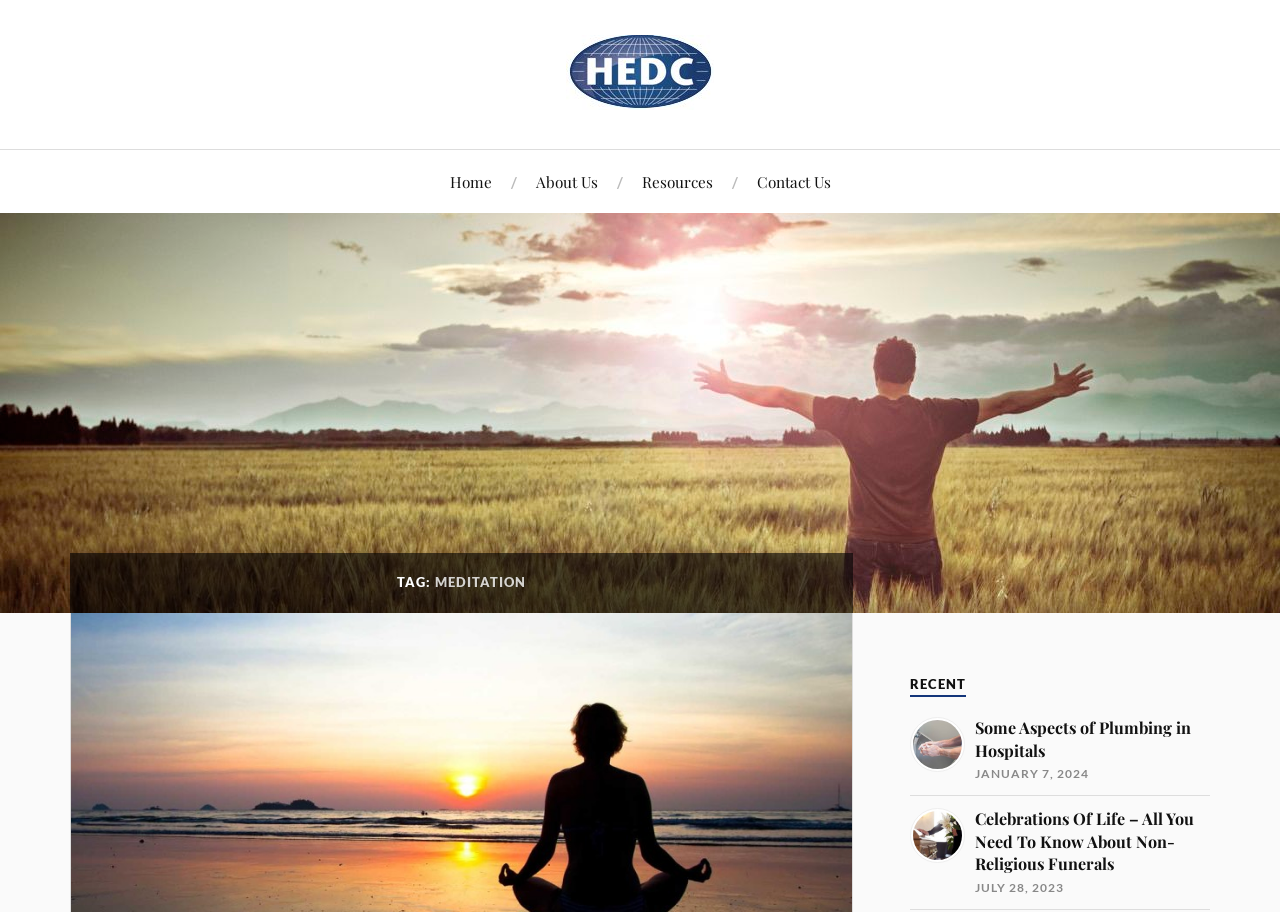Using the details in the image, give a detailed response to the question below:
What is the topic of the webpage?

The topic of the webpage is meditation, which can be inferred from the heading 'TAG: MEDITATION' located at the top of the webpage.